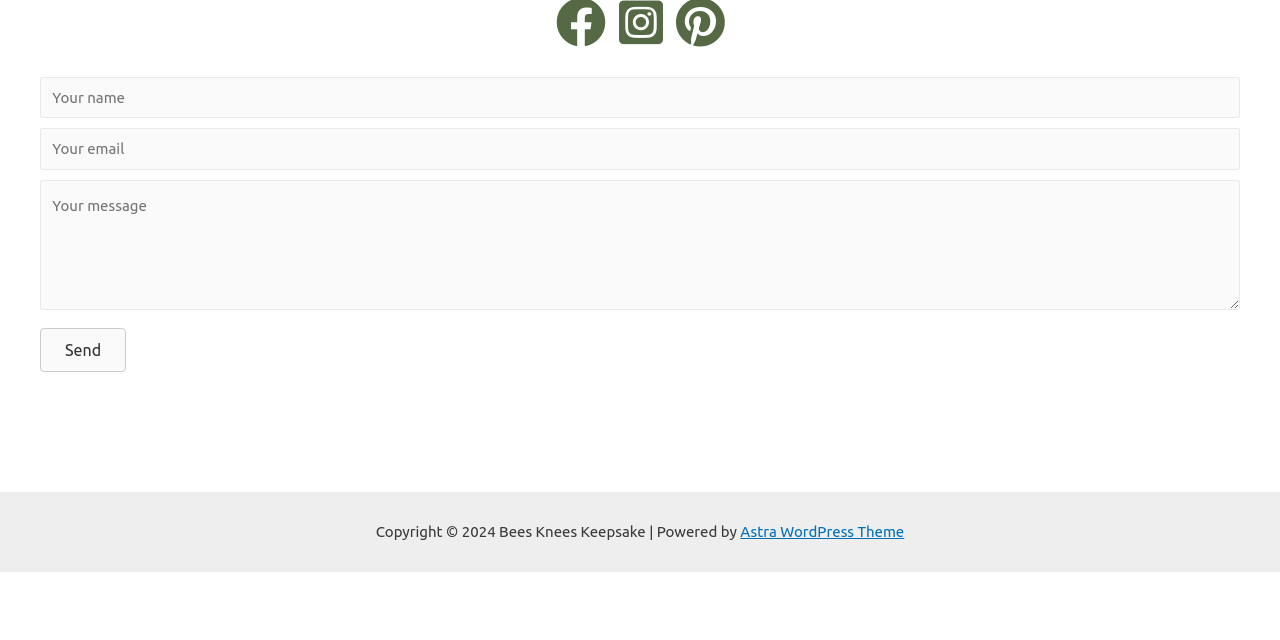Given the description Send, predict the bounding box coordinates of the UI element. Ensure the coordinates are in the format (top-left x, top-left y, bottom-right x, bottom-right y) and all values are between 0 and 1.

[0.031, 0.513, 0.098, 0.582]